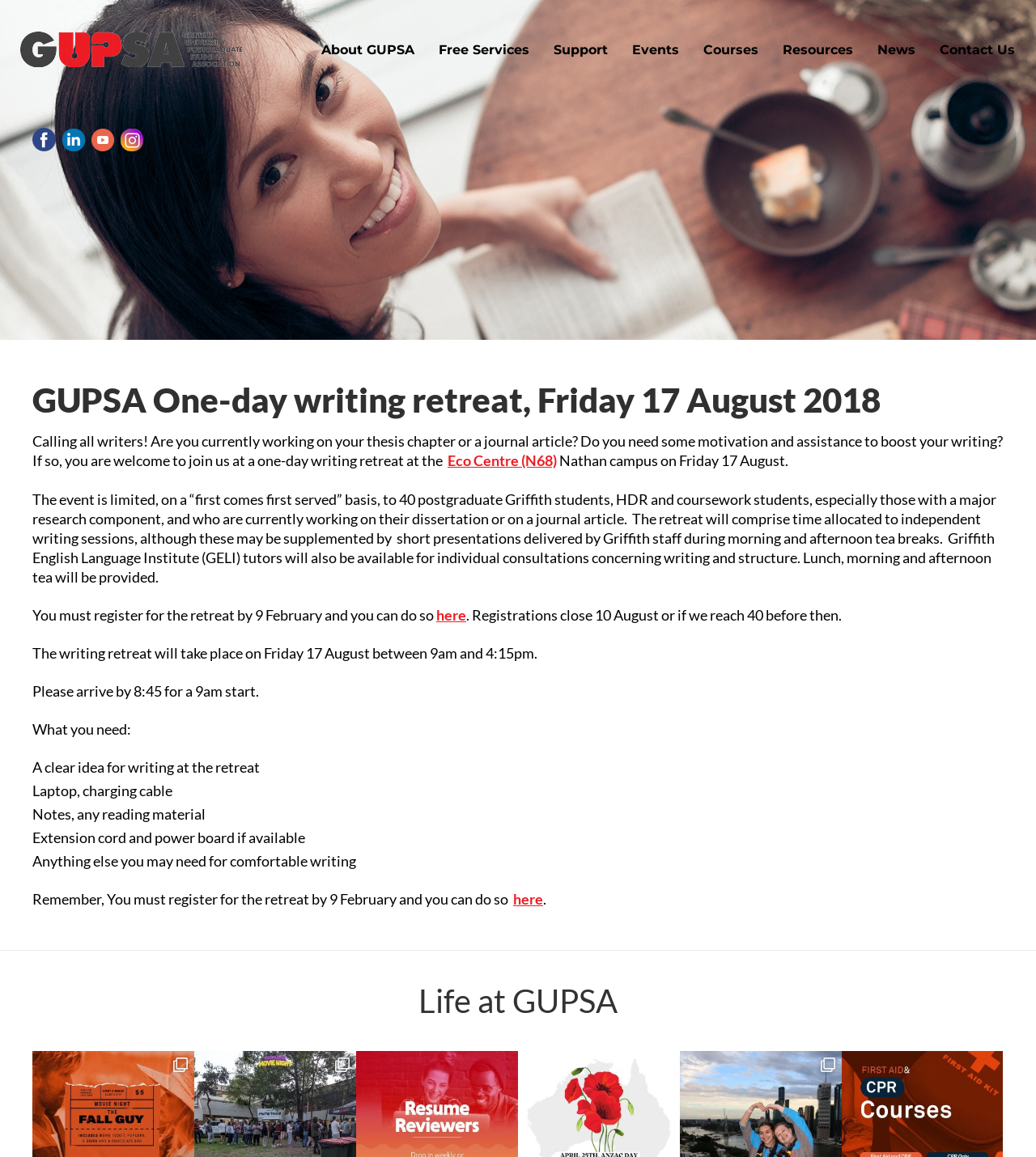Extract the primary headline from the webpage and present its text.

GUPSA One-day writing retreat, Friday 17 August 2018